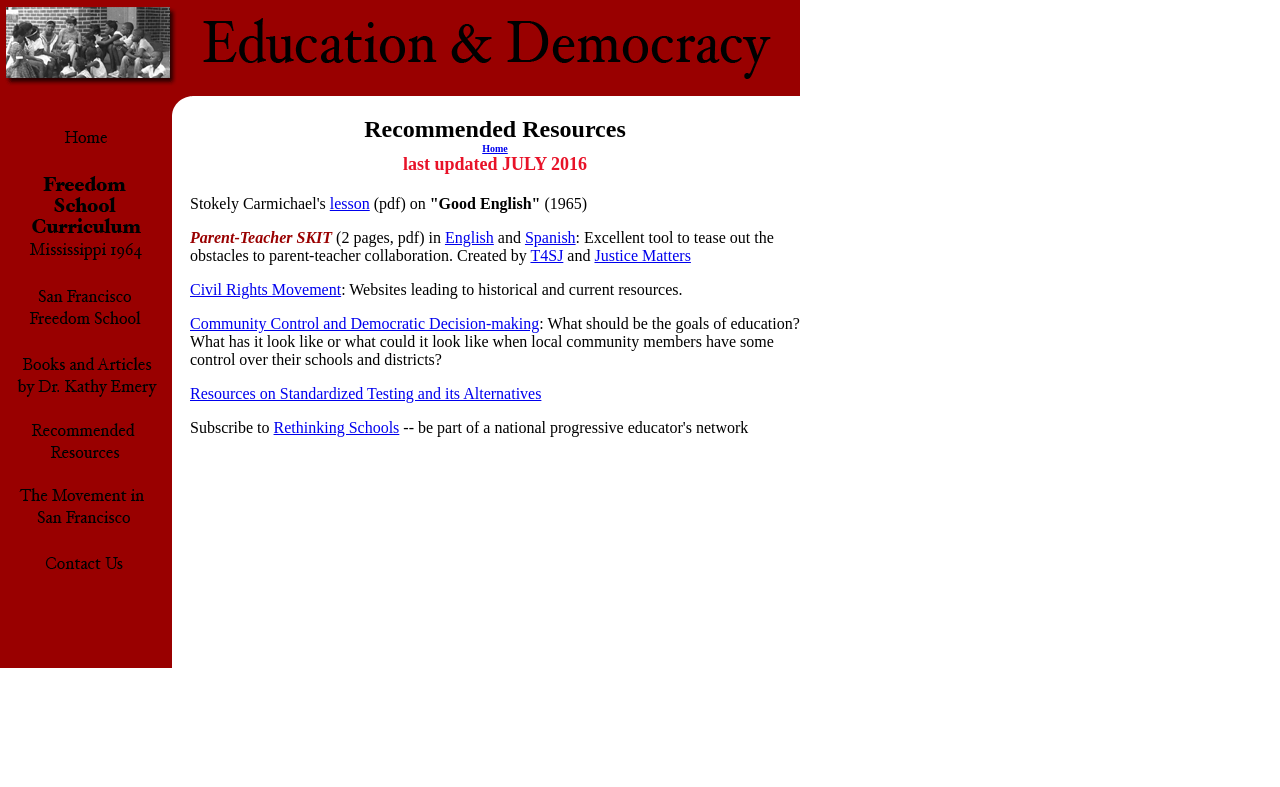What is the topic of the lesson by Stokely Carmichael?
Answer the question with as much detail as possible.

The topic of the lesson by Stokely Carmichael is 'Good English', which is mentioned in the description of the recommended resource 'lesson'.